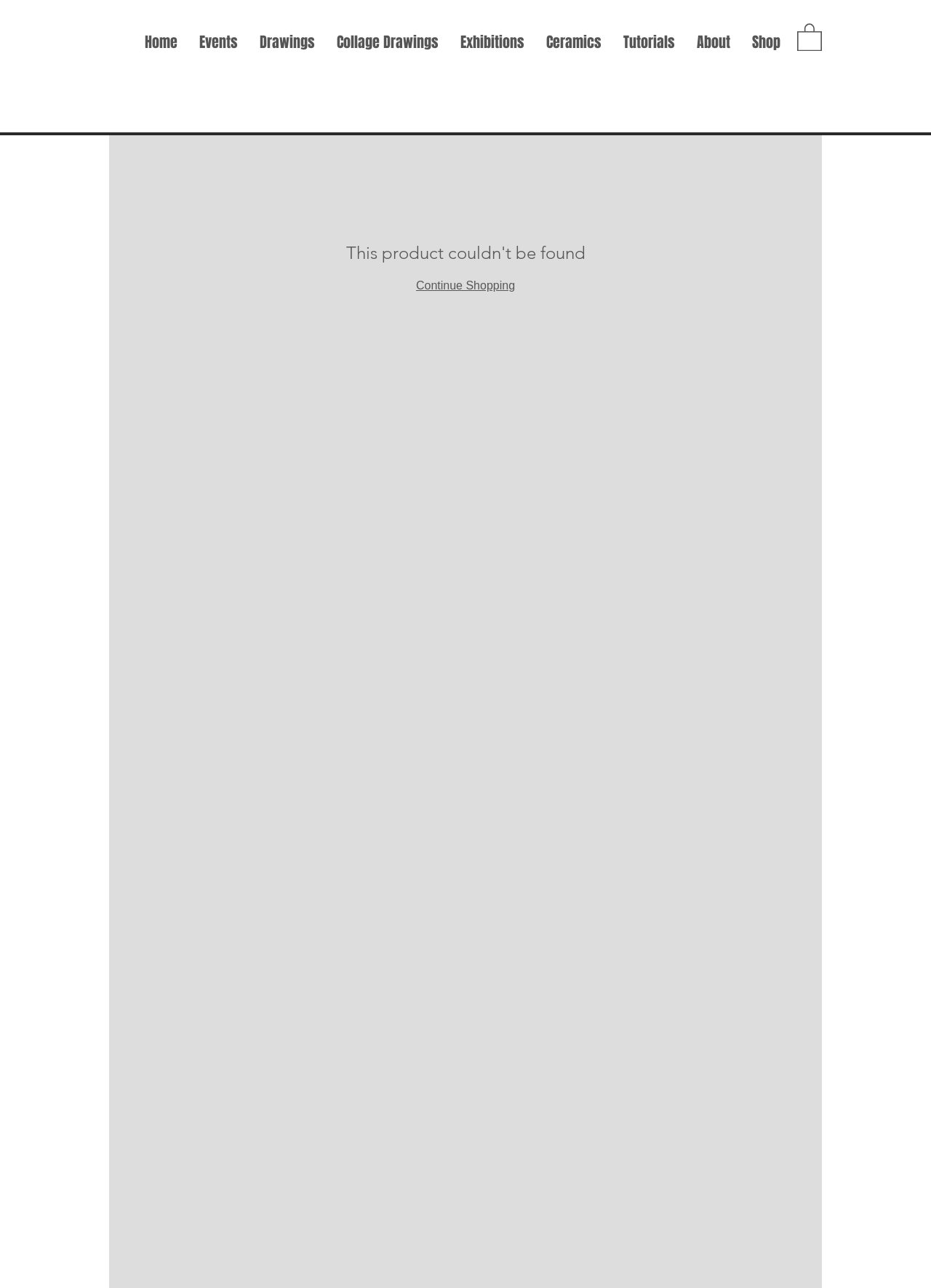Locate the bounding box coordinates of the element I should click to achieve the following instruction: "go to shop".

[0.796, 0.018, 0.85, 0.048]